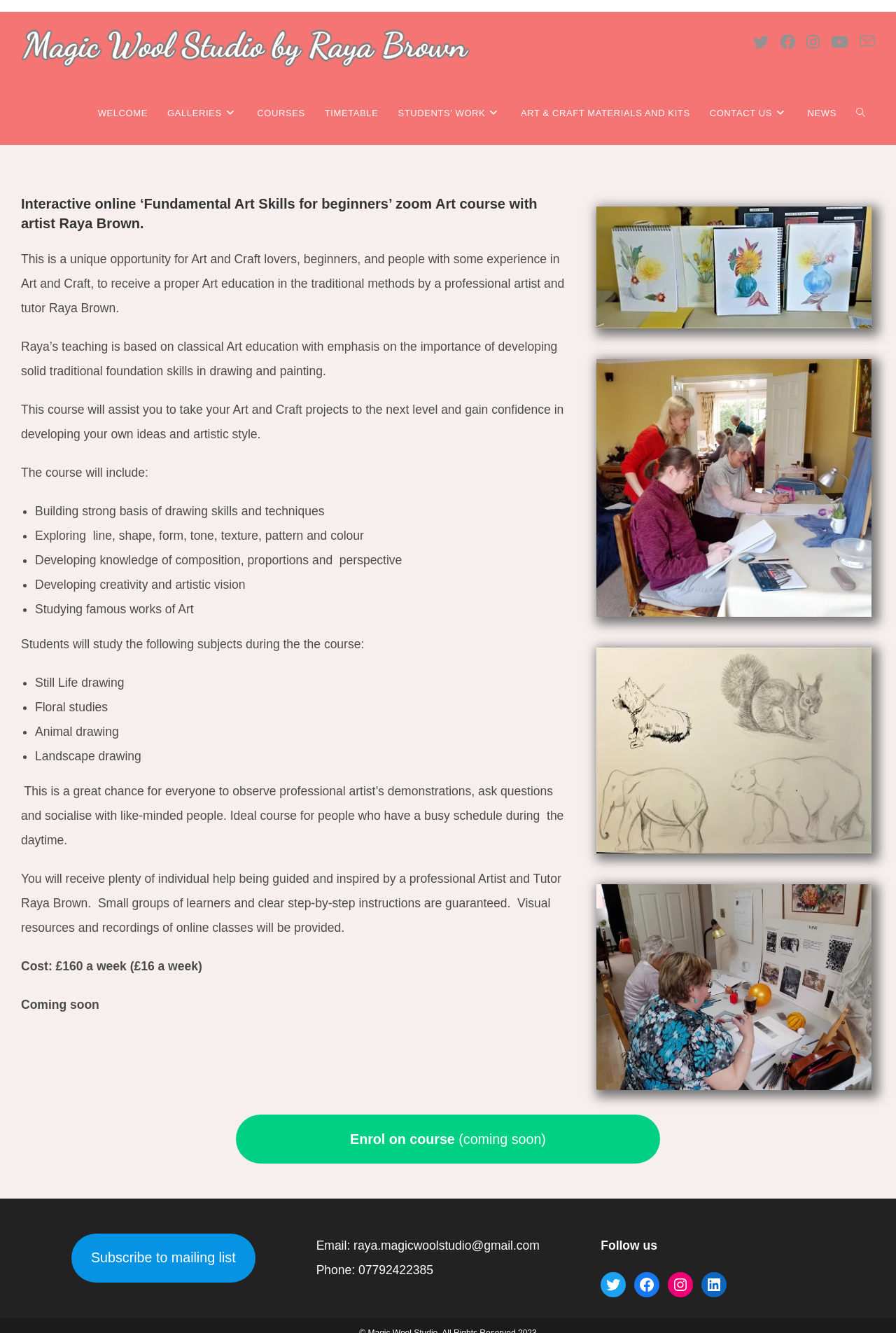Identify and provide the bounding box coordinates of the UI element described: "Students’ work". The coordinates should be formatted as [left, top, right, bottom], with each number being a float between 0 and 1.

[0.433, 0.061, 0.57, 0.109]